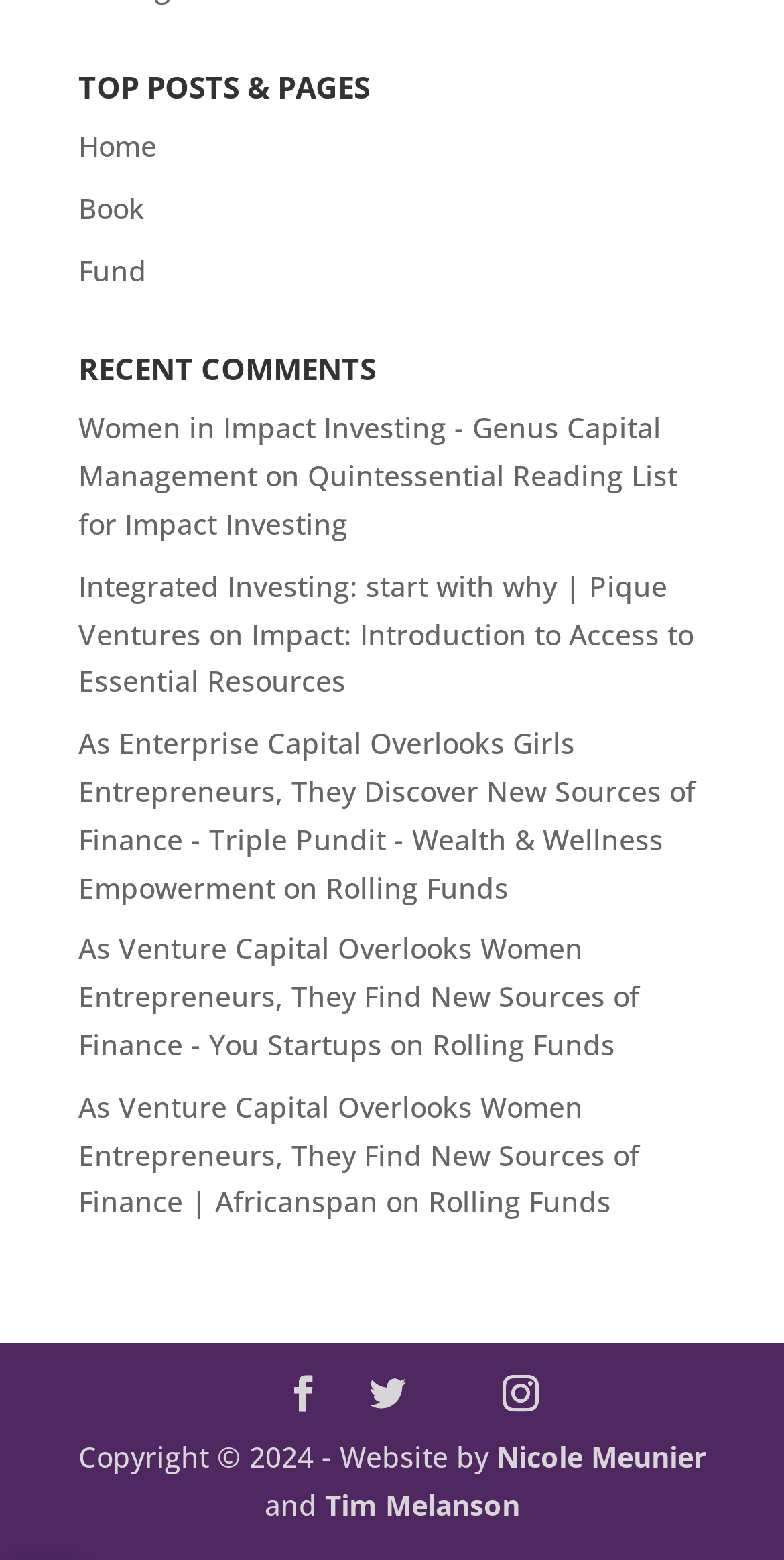Analyze the image and provide a detailed answer to the question: What is the text next to the link 'Rolling Funds'?

The link 'Rolling Funds' appears three times on the webpage. Each time, it is preceded by the text 'on'.